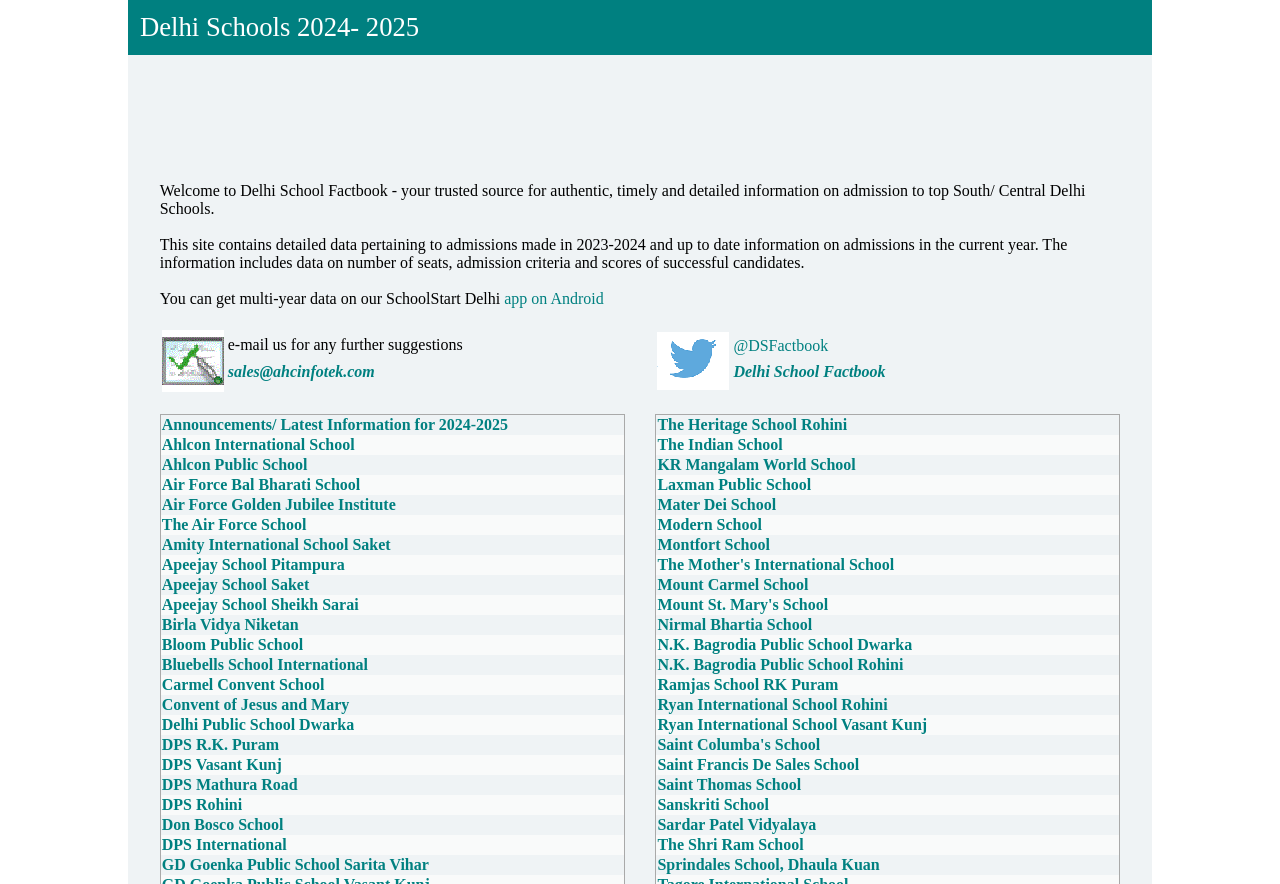Provide the bounding box coordinates of the section that needs to be clicked to accomplish the following instruction: "Get information about Ahlcon International School."

[0.126, 0.492, 0.487, 0.515]